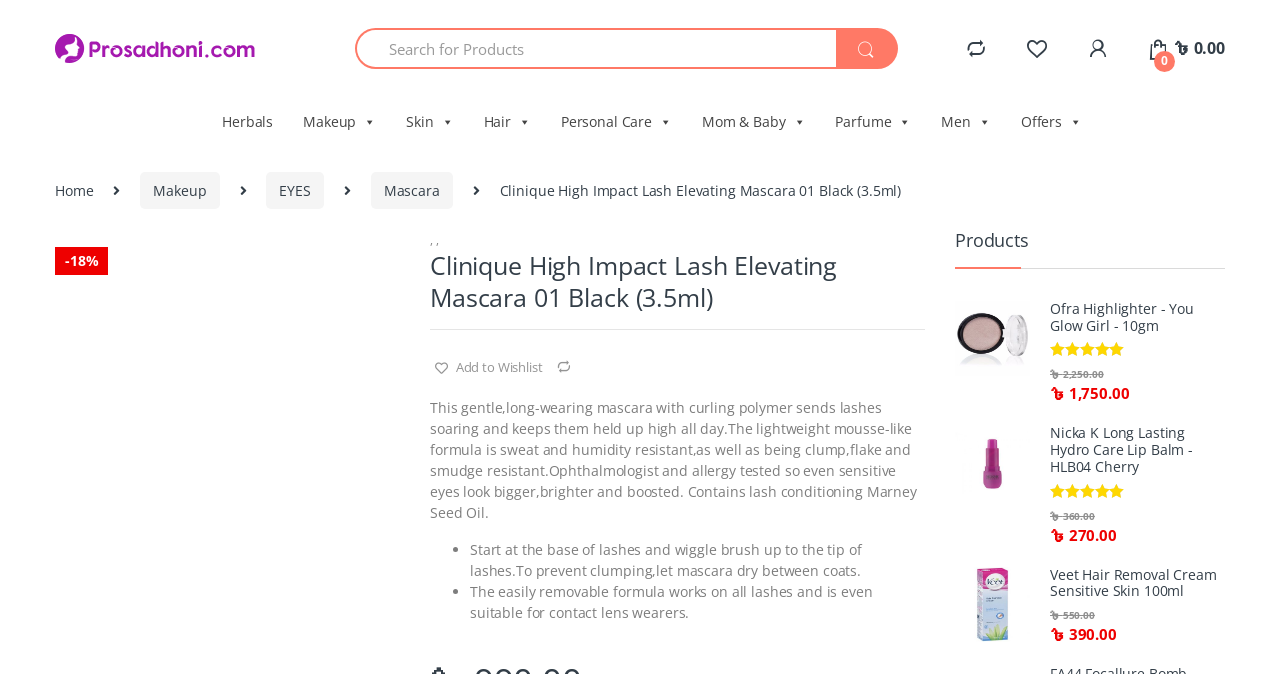Extract the bounding box coordinates for the described element: "Skin". The coordinates should be represented as four float numbers between 0 and 1: [left, top, right, bottom].

[0.31, 0.144, 0.354, 0.218]